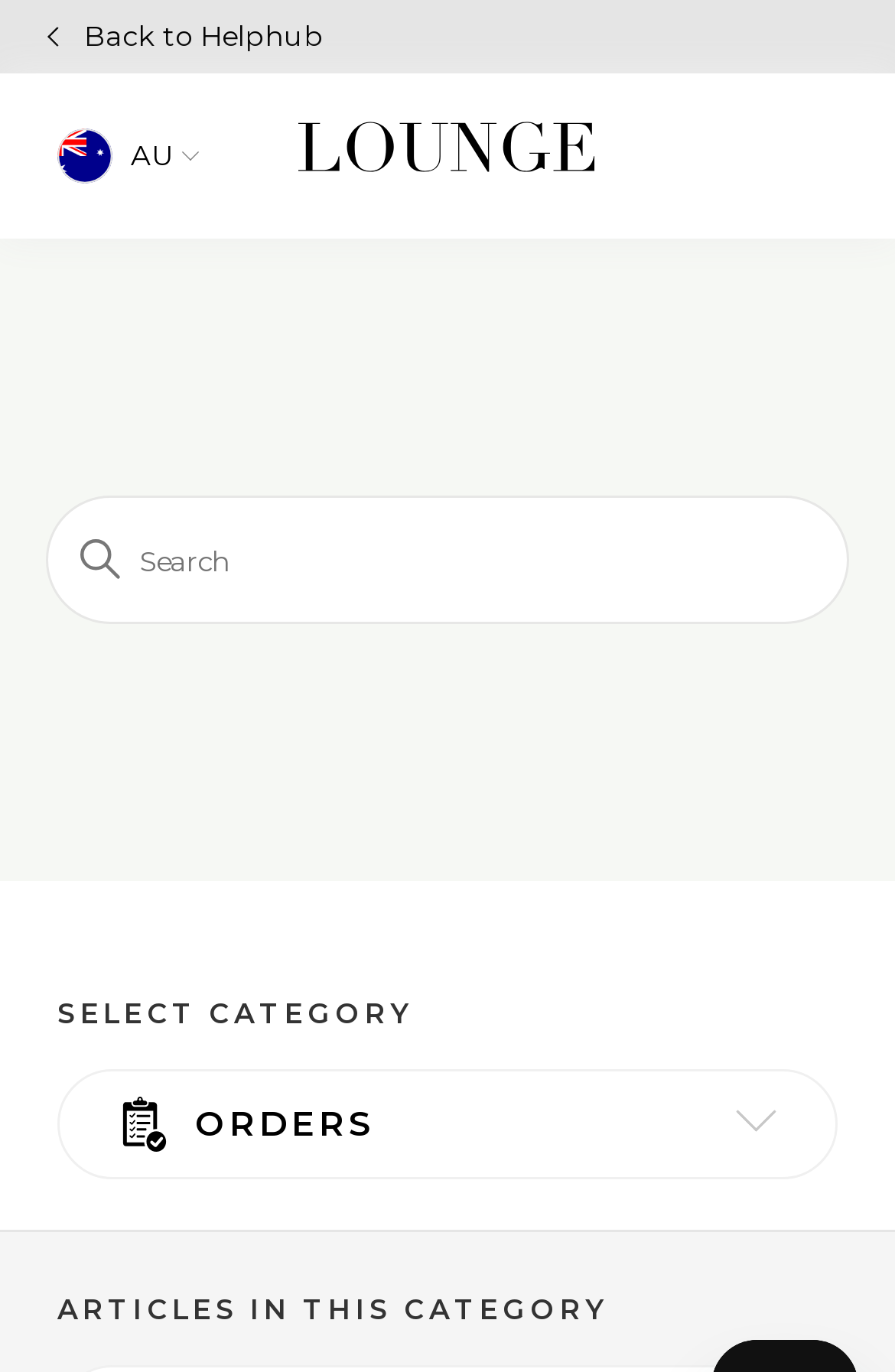What is the position of the 'Back to Helphub' link?
Offer a detailed and exhaustive answer to the question.

I determined the position of the 'Back to Helphub' link by looking at its bounding box coordinates [0.073, 0.0, 0.361, 0.054] which indicates that it is located at the top-left of the page.